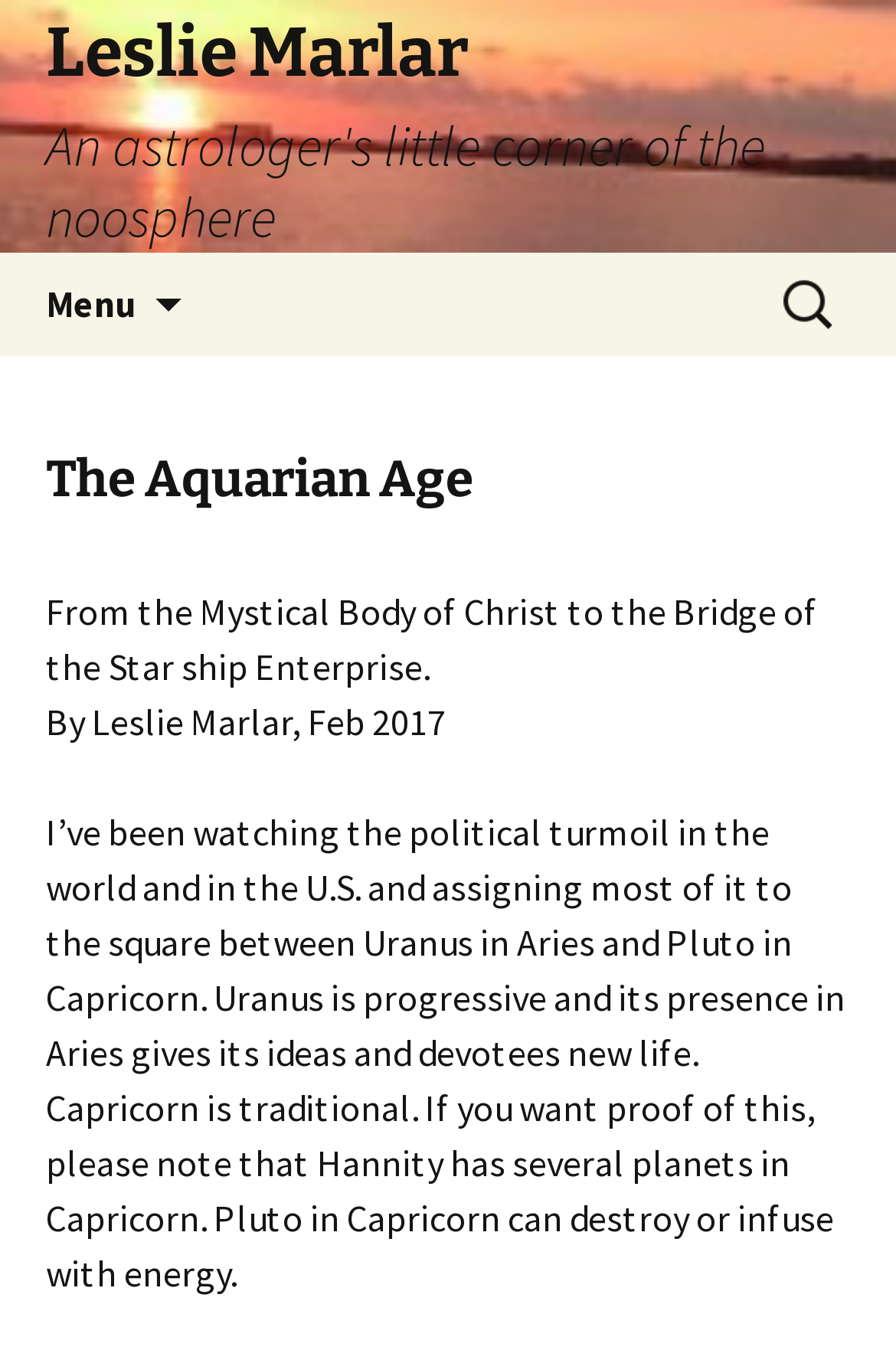Please analyze the image and provide a thorough answer to the question:
What is the astrologer's name?

The astrologer's name is mentioned in the heading 'Leslie Marlar' and also in the text 'By Leslie Marlar, Feb 2017'.